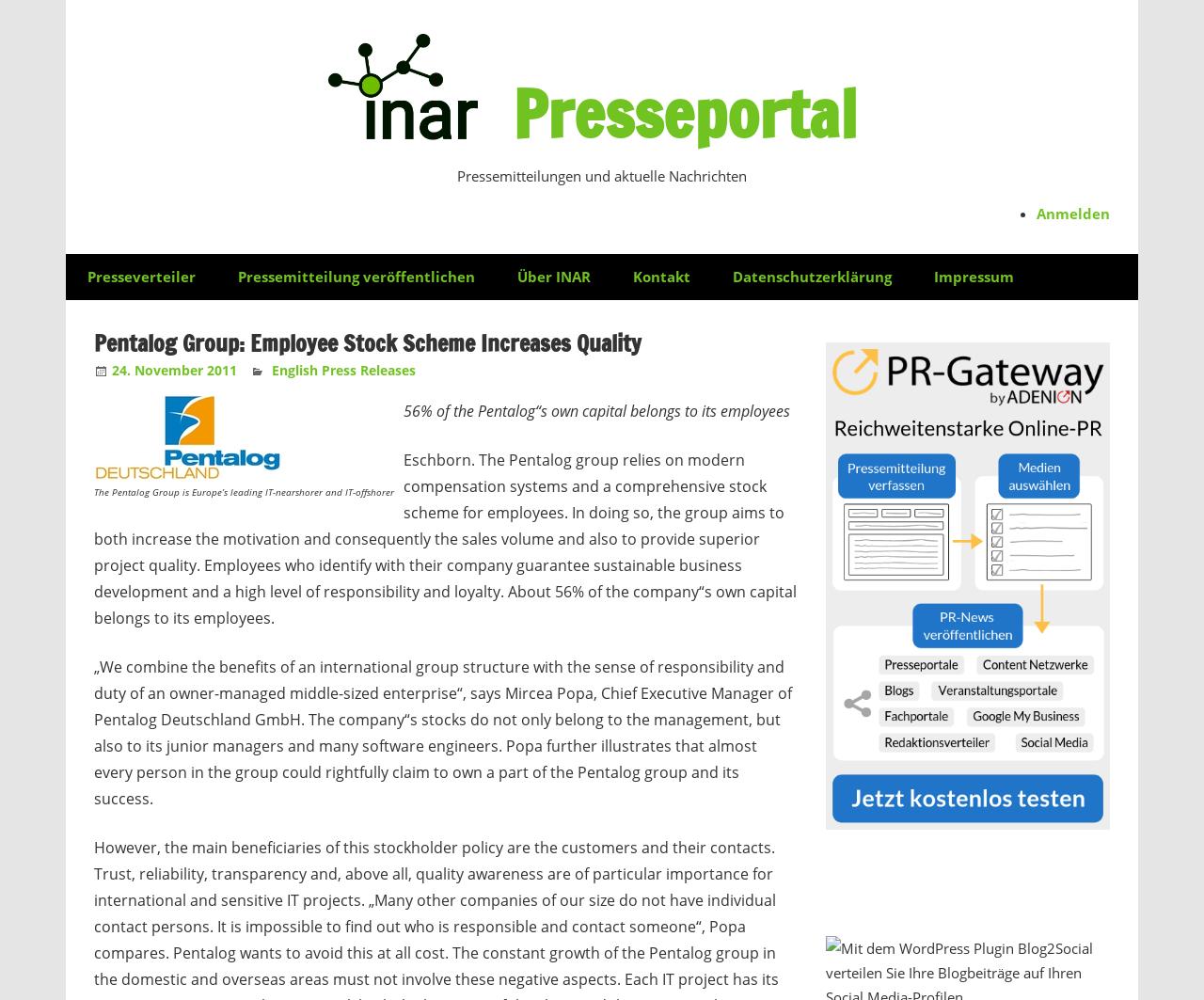Please specify the coordinates of the bounding box for the element that should be clicked to carry out this instruction: "Click on Presseportal". The coordinates must be four float numbers between 0 and 1, formatted as [left, top, right, bottom].

[0.273, 0.123, 0.409, 0.142]